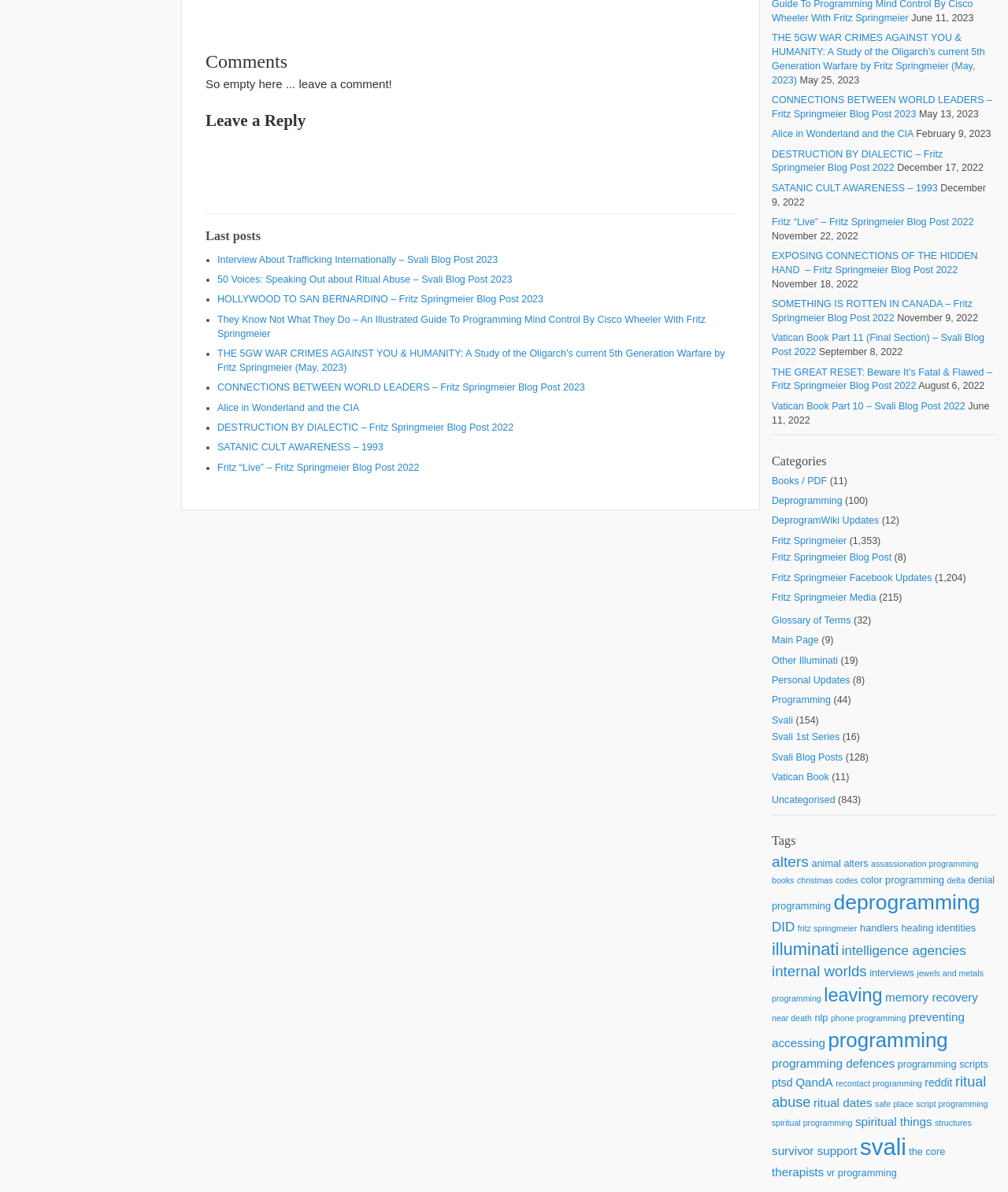How many categories are listed?
Provide a fully detailed and comprehensive answer to the question.

I counted the number of links under the 'Categories' heading. There are 14 links, each representing a category.